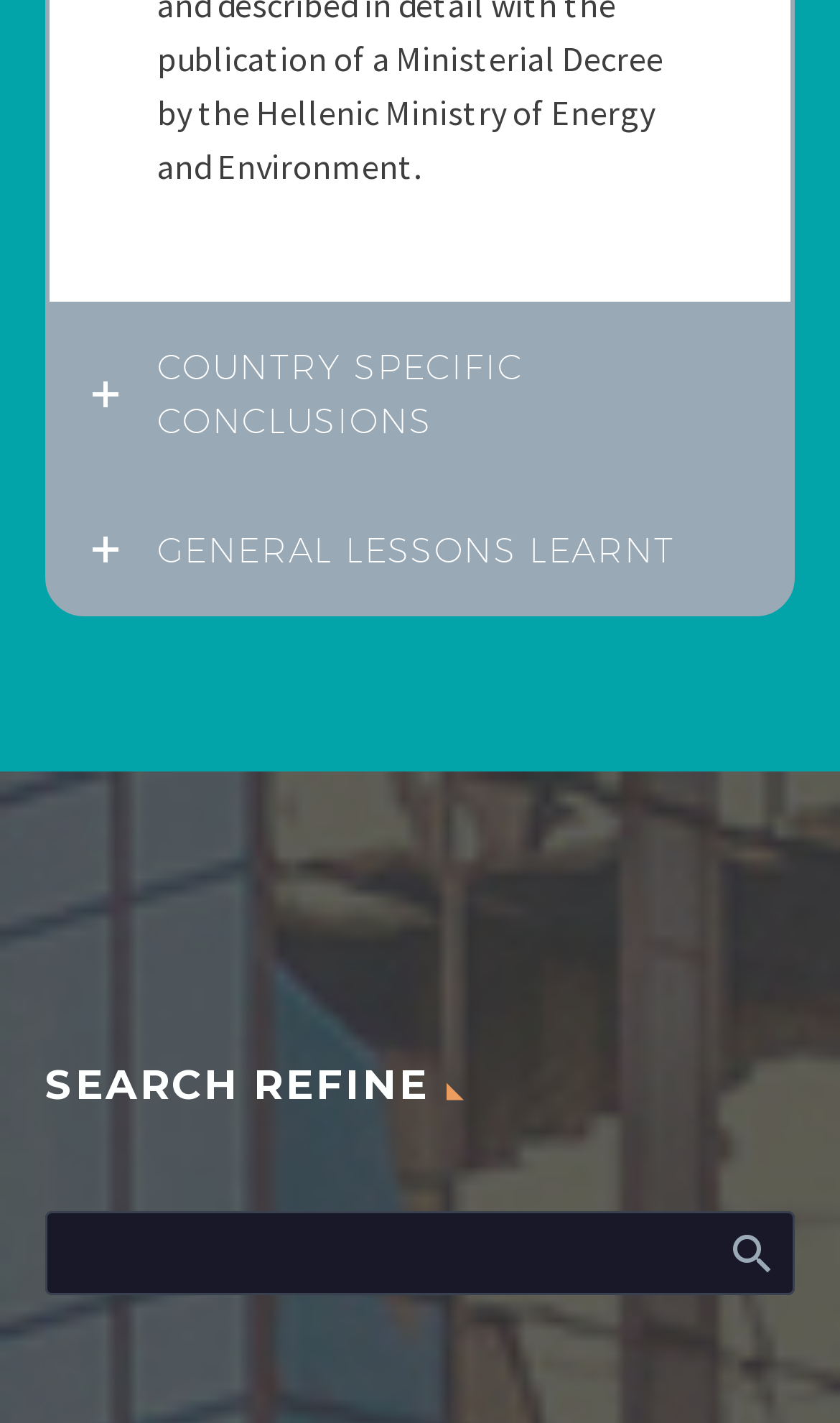Respond to the following question using a concise word or phrase: 
What is the position of the search bar on the webpage?

Bottom